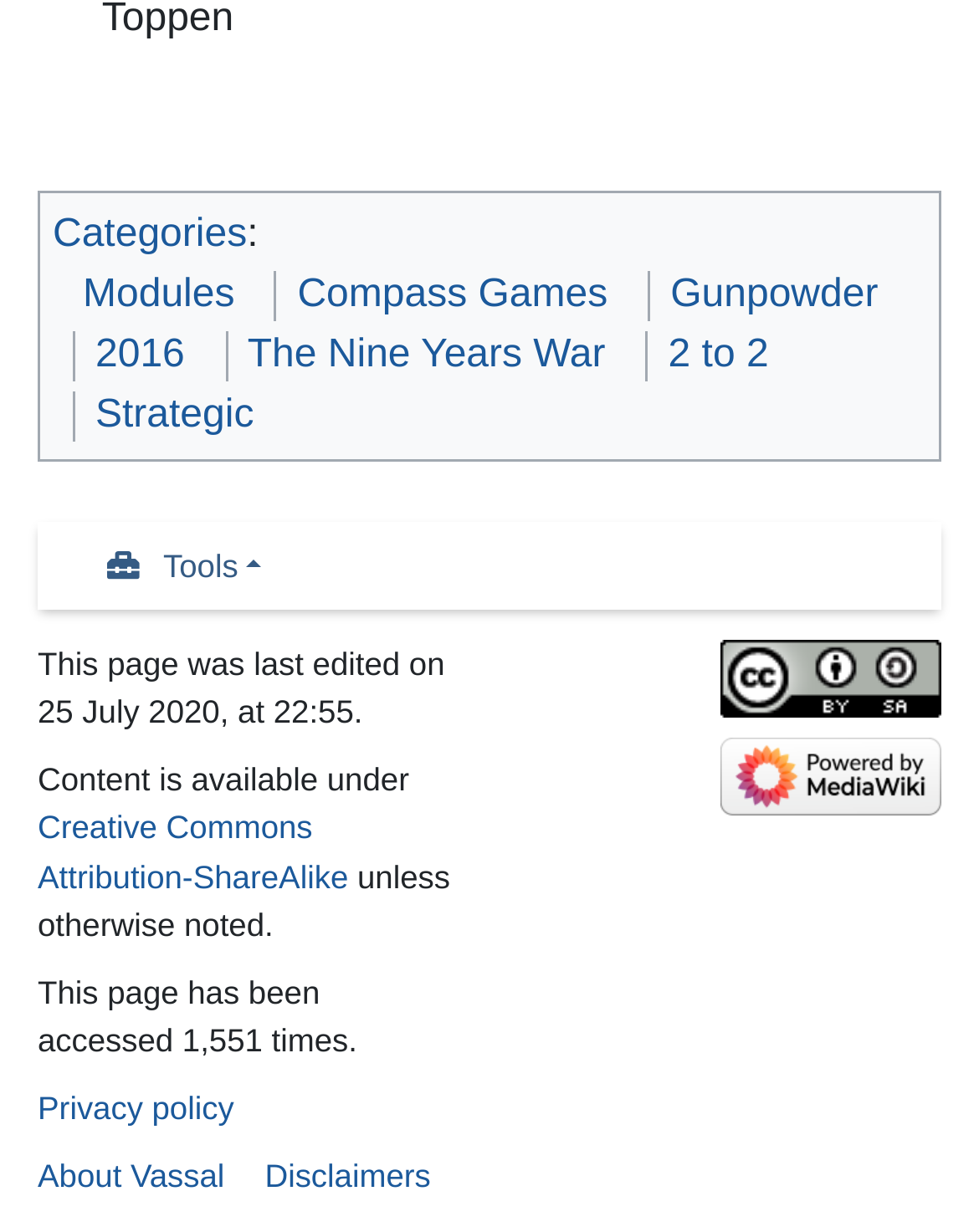What is the license of the content?
Answer the question with detailed information derived from the image.

The license of the content is mentioned at the bottom of the webpage, which is 'Content is available under Creative Commons Attribution-ShareAlike' with a bounding box of [0.038, 0.617, 0.418, 0.648].